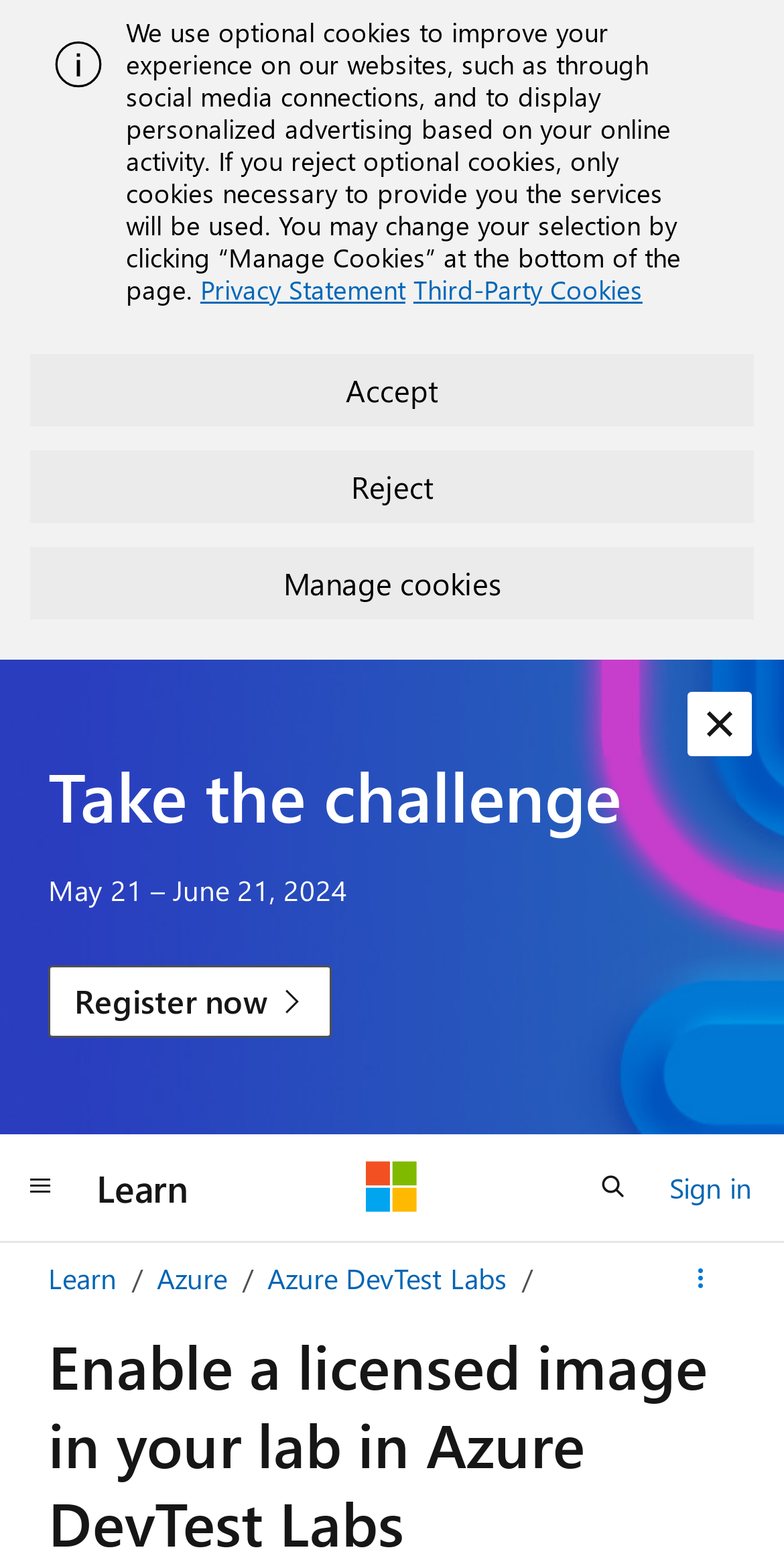Give a one-word or short-phrase answer to the following question: 
What is the relationship between 'Learn', 'Microsoft', and 'Azure DevTest Labs'?

They are related links